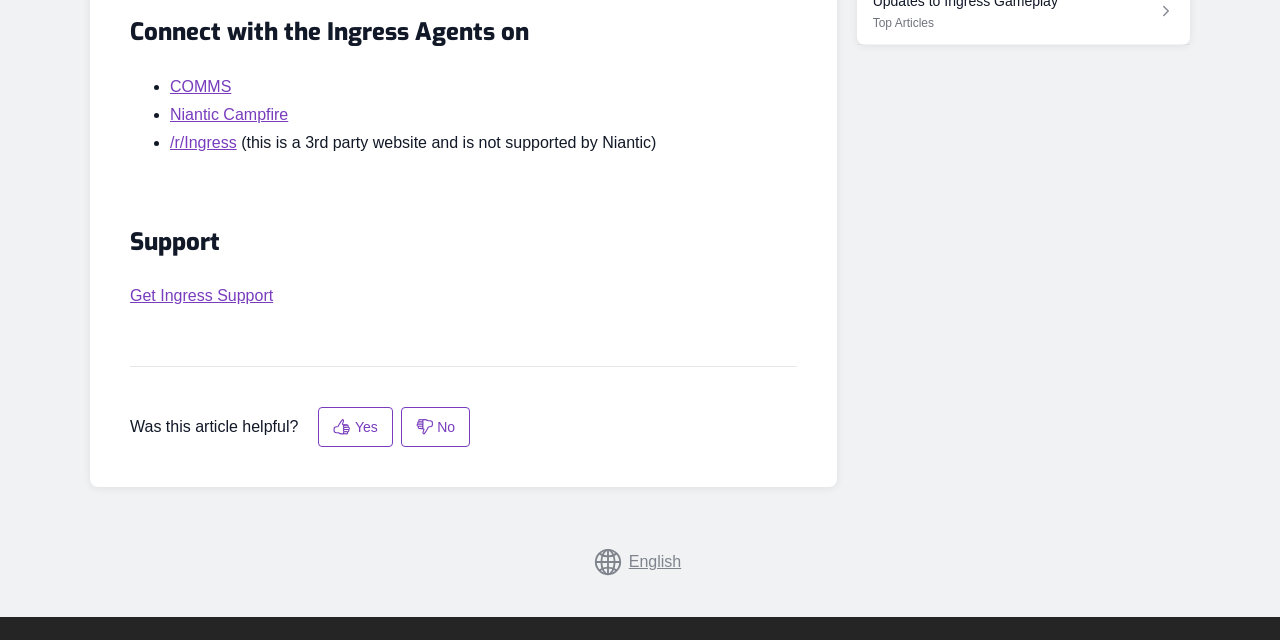Identify the bounding box coordinates for the UI element described as follows: COMMS. Use the format (top-left x, top-left y, bottom-right x, bottom-right y) and ensure all values are floating point numbers between 0 and 1.

[0.133, 0.113, 0.181, 0.157]